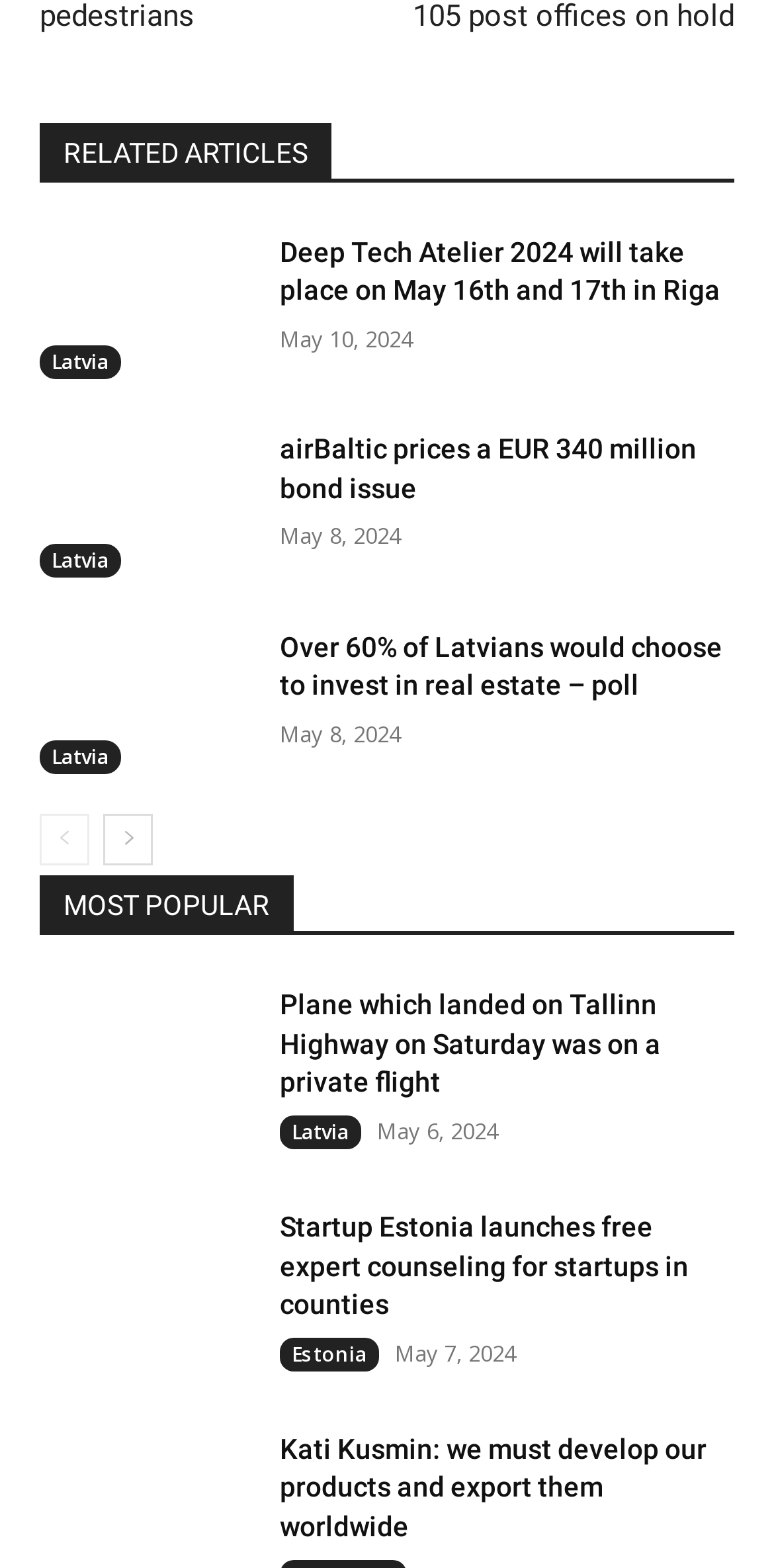Locate the bounding box coordinates of the element you need to click to accomplish the task described by this instruction: "Click on 'Deep Tech Atelier 2024 will take place on May 16th and 17th in Riga'".

[0.362, 0.149, 0.949, 0.199]